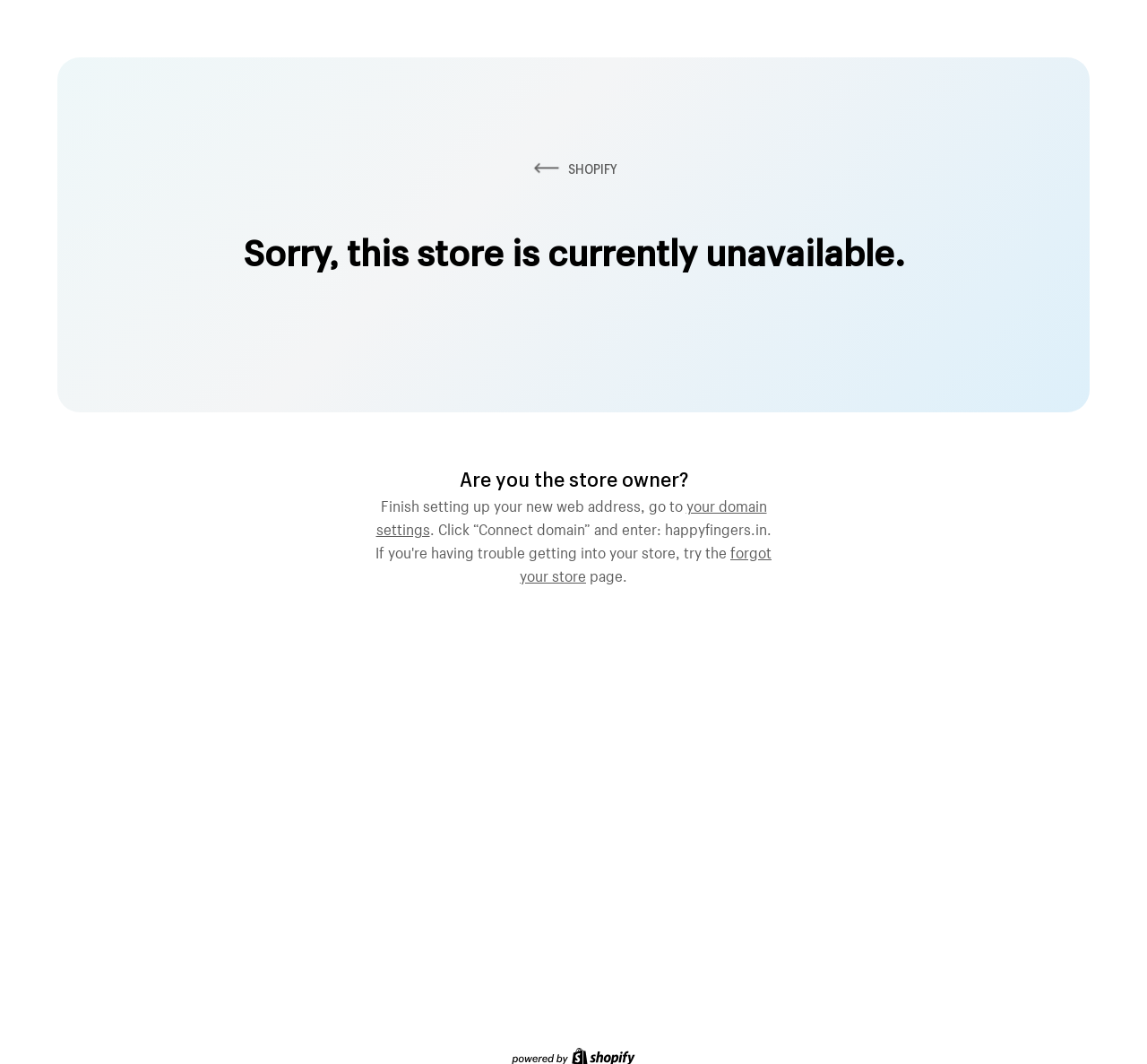What is the status of the store mentioned on the webpage?
Using the visual information from the image, give a one-word or short-phrase answer.

Currently unavailable